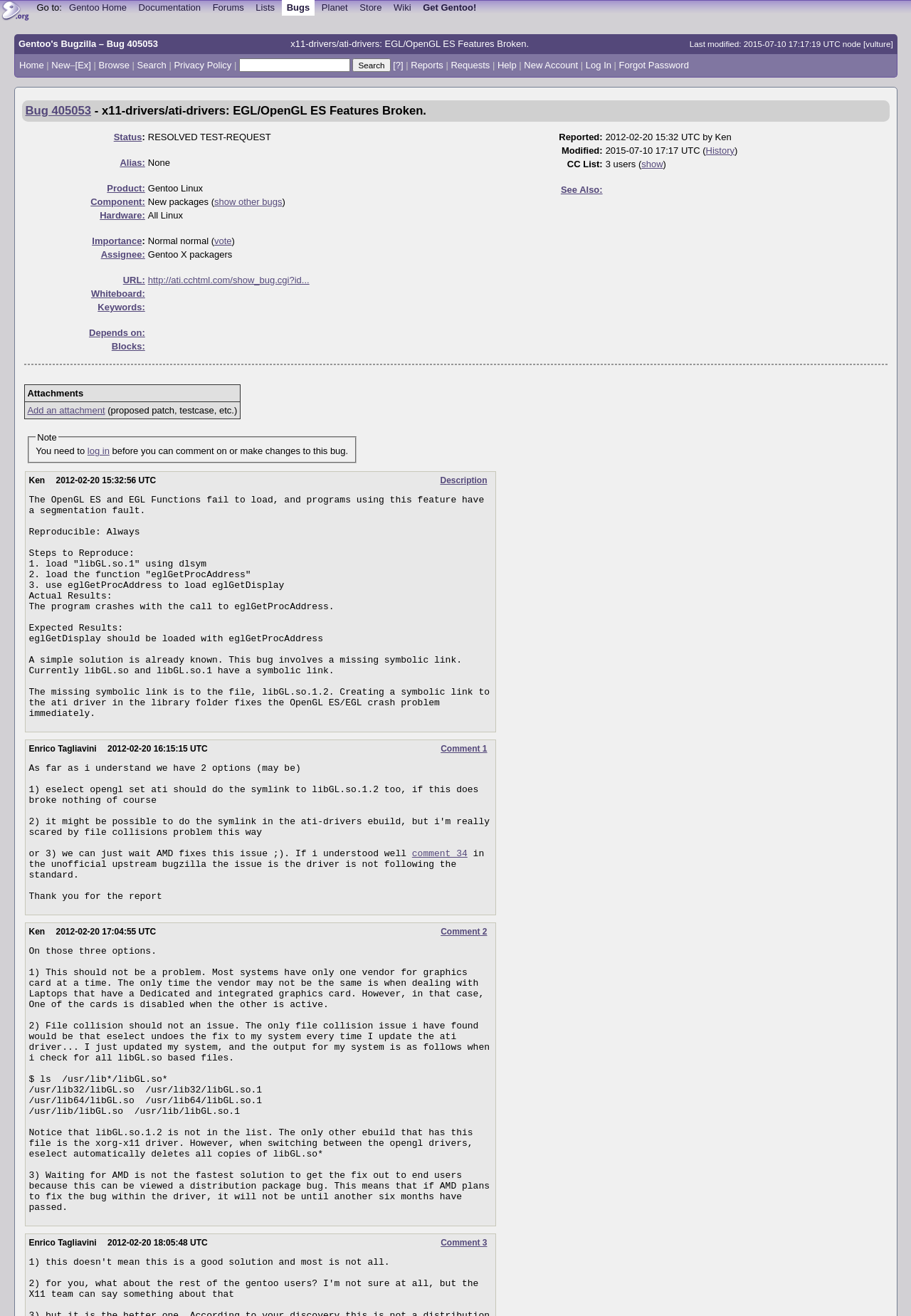Kindly determine the bounding box coordinates for the clickable area to achieve the given instruction: "Click on the Store link".

[0.39, 0.0, 0.424, 0.012]